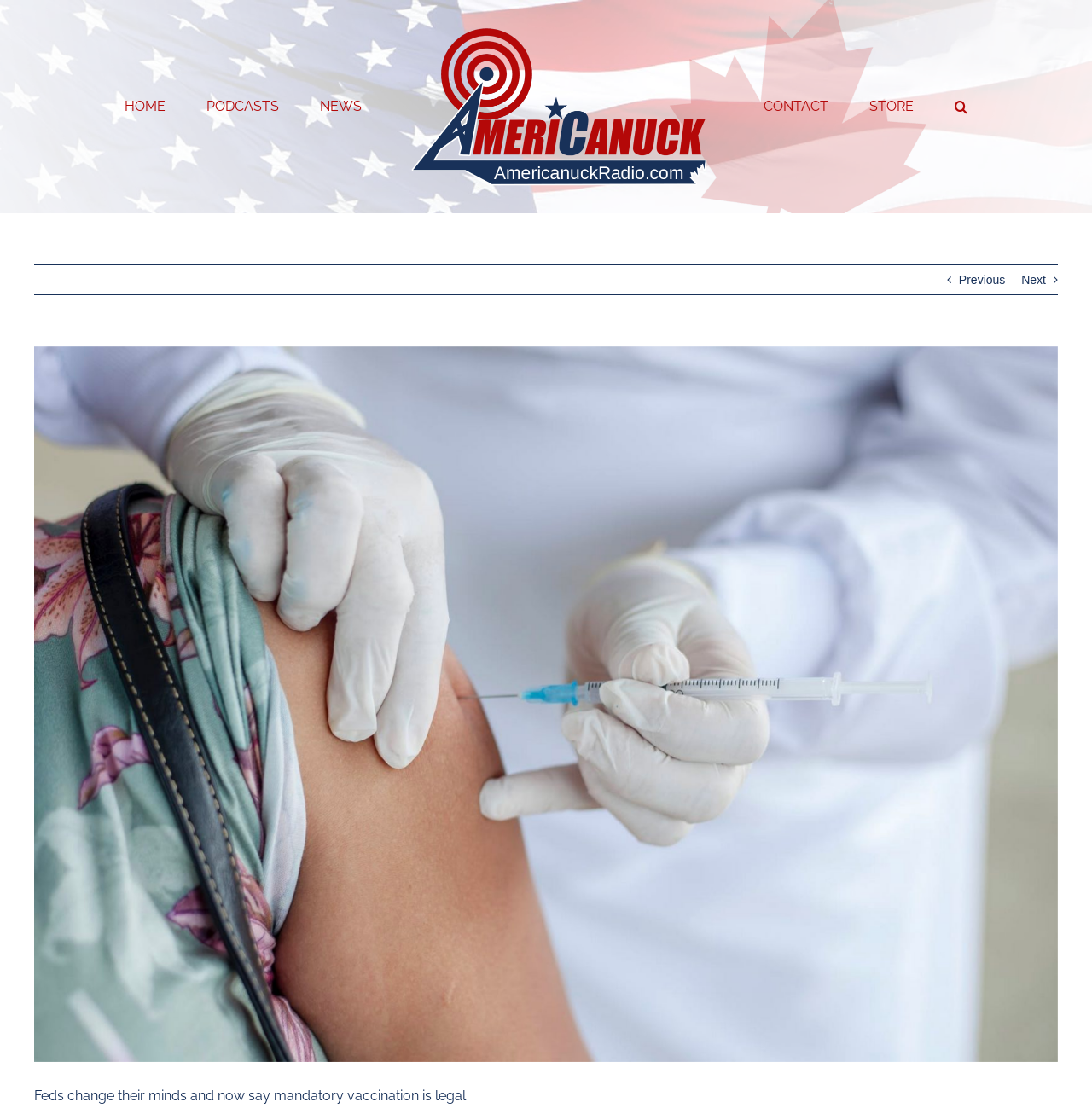What is the name of the radio station?
Carefully examine the image and provide a detailed answer to the question.

I inferred this answer by looking at the logo link with the text 'Americanuck Radio Logo' and the image with the same description, which suggests that the logo is associated with the radio station.